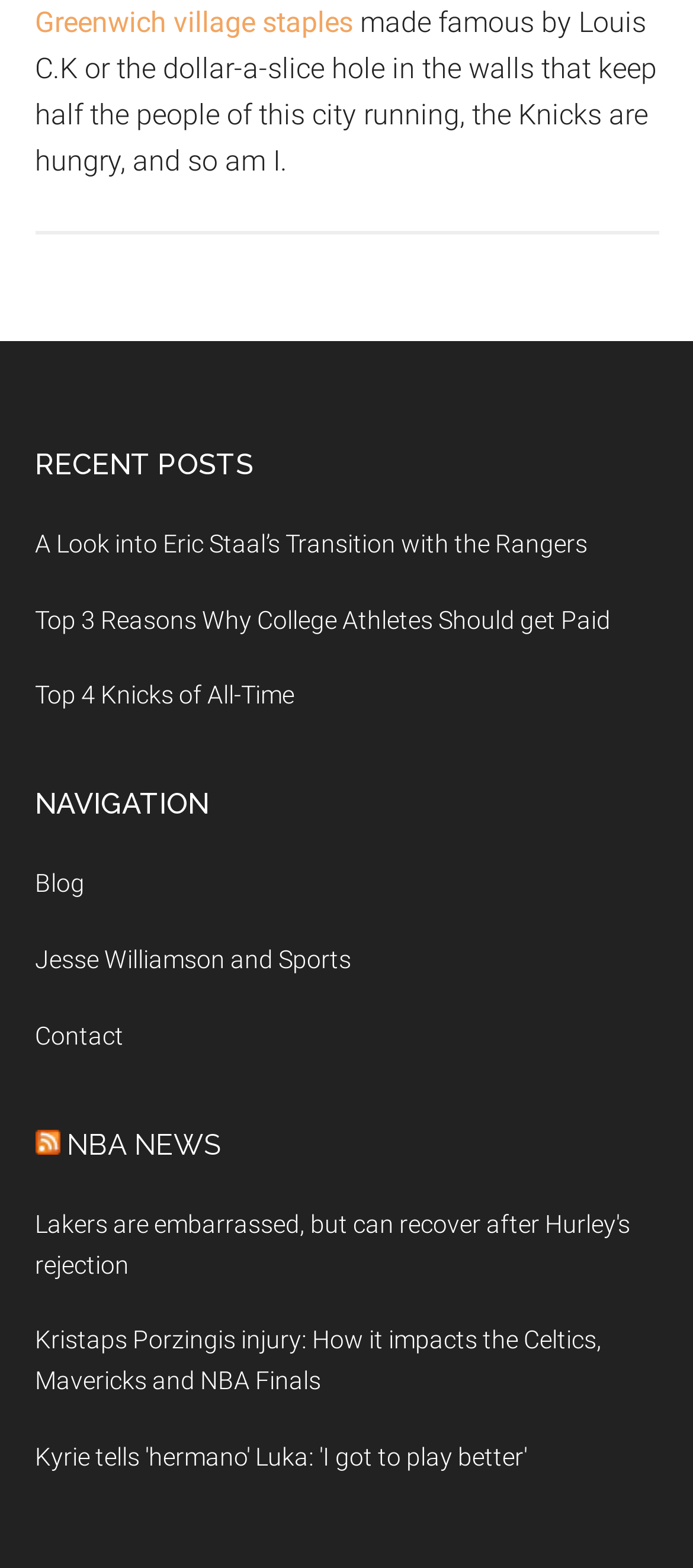Find the UI element described as: "parent_node: NBA NEWS" and predict its bounding box coordinates. Ensure the coordinates are four float numbers between 0 and 1, [left, top, right, bottom].

[0.05, 0.719, 0.086, 0.741]